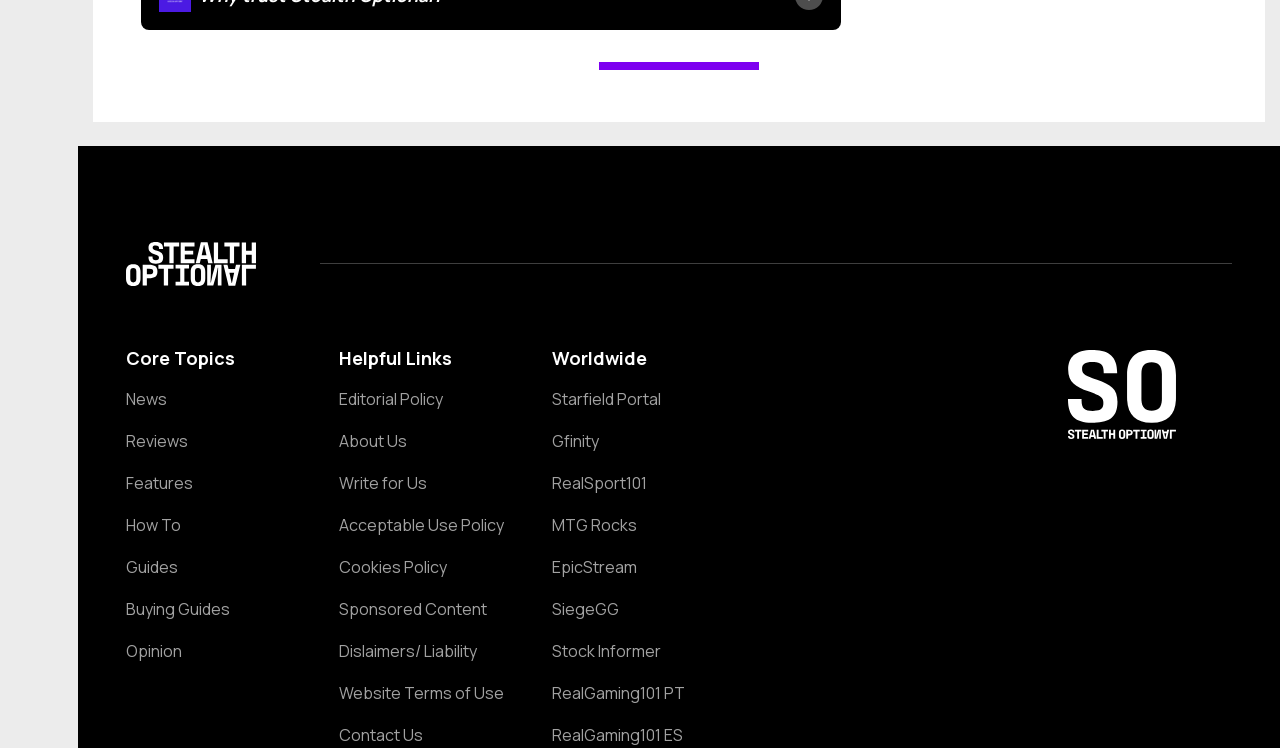Using the description "Acceptable Use Policy", predict the bounding box of the relevant HTML element.

[0.265, 0.689, 0.394, 0.713]